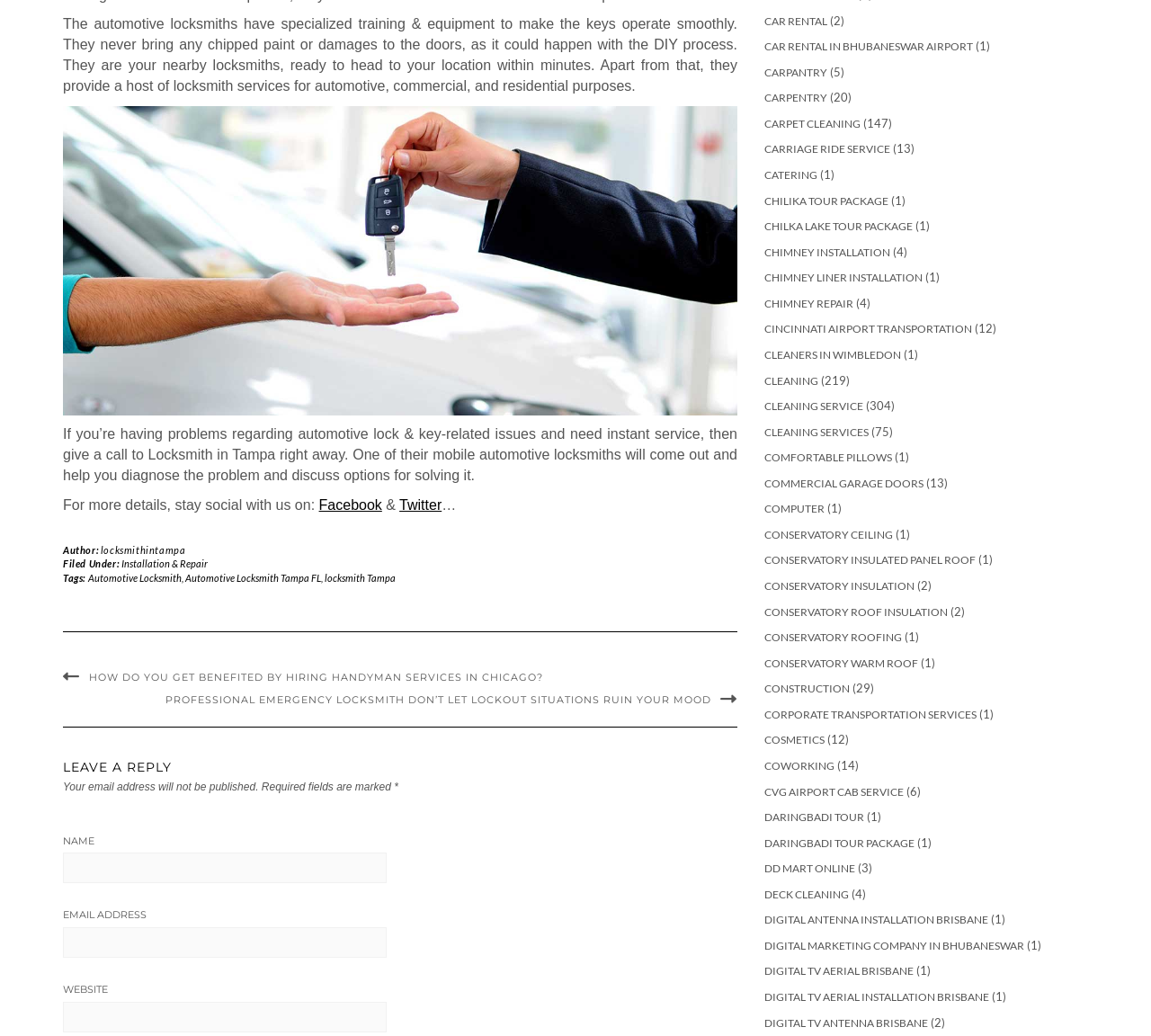Provide the bounding box coordinates of the UI element this sentence describes: "Carriage Ride Service".

[0.664, 0.138, 0.773, 0.151]